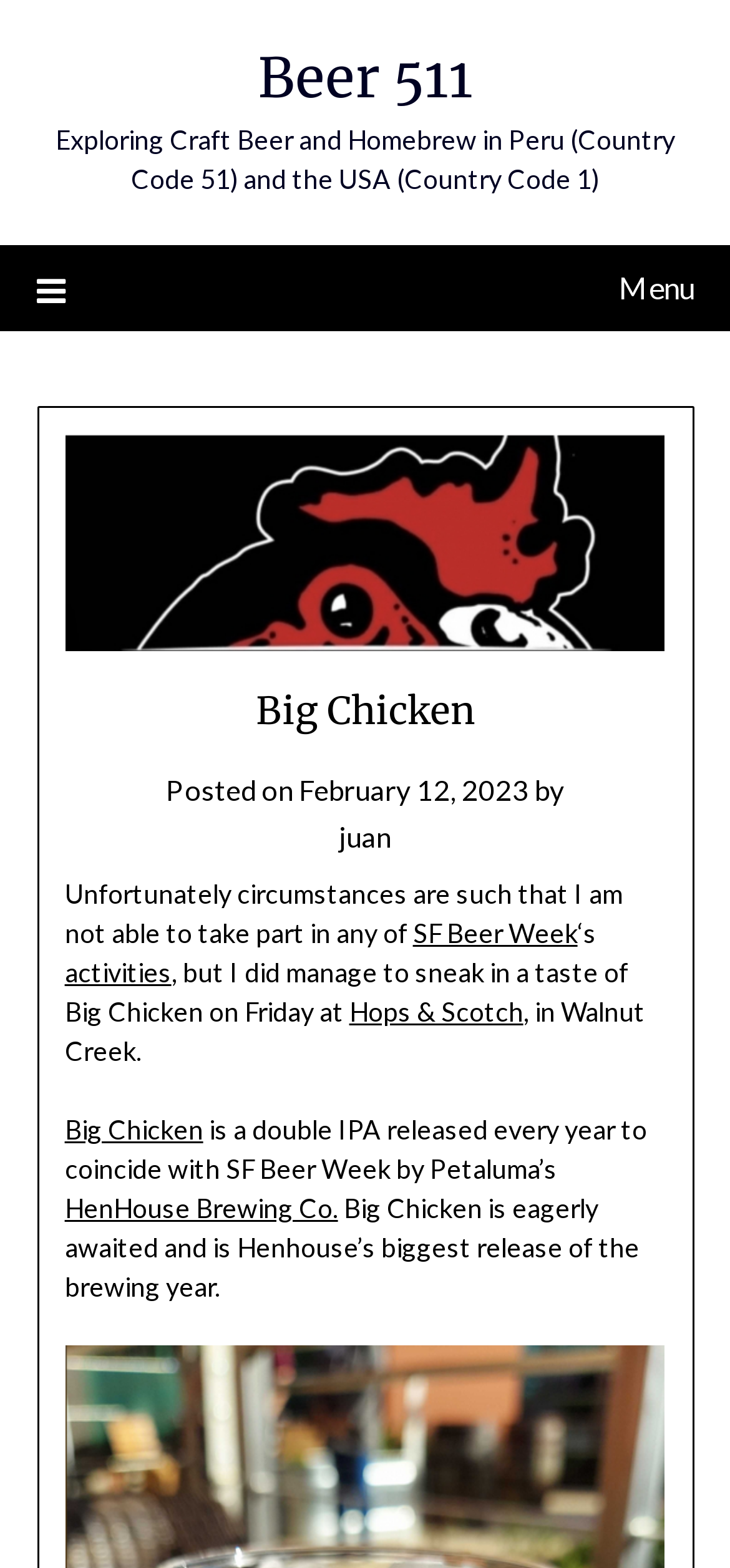Pinpoint the bounding box coordinates of the clickable area necessary to execute the following instruction: "Expand the menu". The coordinates should be given as four float numbers between 0 and 1, namely [left, top, right, bottom].

[0.05, 0.156, 0.95, 0.211]